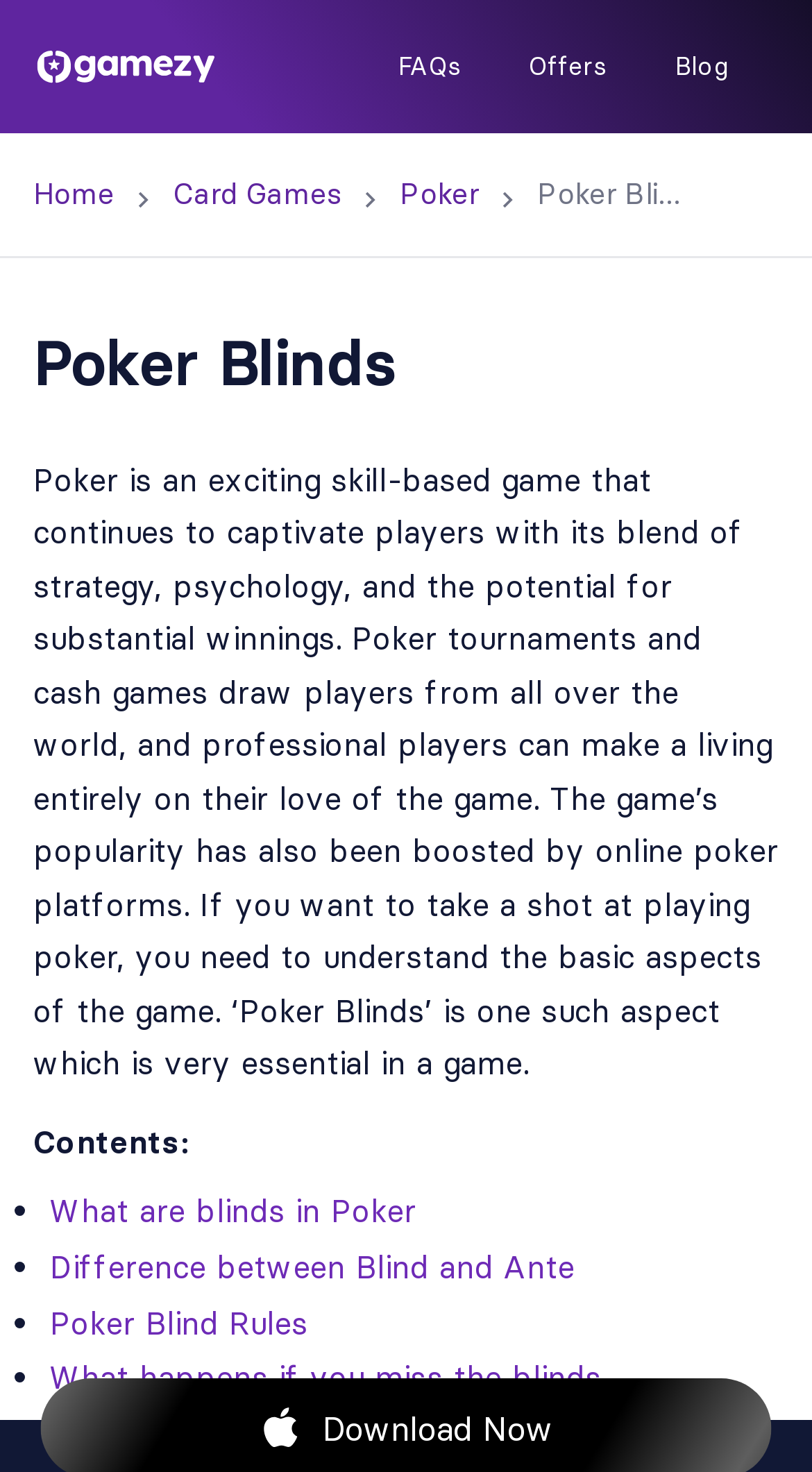Generate a thorough caption that explains the contents of the webpage.

The webpage is about Poker Blinds, a crucial aspect of the Poker game. At the top left corner, there is a Gamezy logo, which is an image linked to the website's homepage. Next to it, there are three links: FAQs, Offers, and Blog, which are positioned horizontally. Below the logo, there is a navigation menu with links to Home, Card Games, Poker, and Poker Blinds, each accompanied by a small icon.

The main content of the webpage starts with a heading "Poker Blinds" at the top center. Below the heading, there is a paragraph of text that introduces Poker as a skill-based game and explains the importance of understanding the basic aspects of the game, including Poker Blinds.

Following the introduction, there is a table of contents with five links: "What are blinds in Poker", "Difference between Blind and Ante", "Poker Blind Rules", "What happens if you miss the blinds", and "Stealing Blinds". Each link is preceded by a bullet point.

At the bottom of the page, there is a call-to-action section with an image of a download button for an iOS app and a "Download Now" button.

Overall, the webpage is focused on providing information about Poker Blinds, with a clear navigation menu, a concise introduction, and a detailed table of contents.